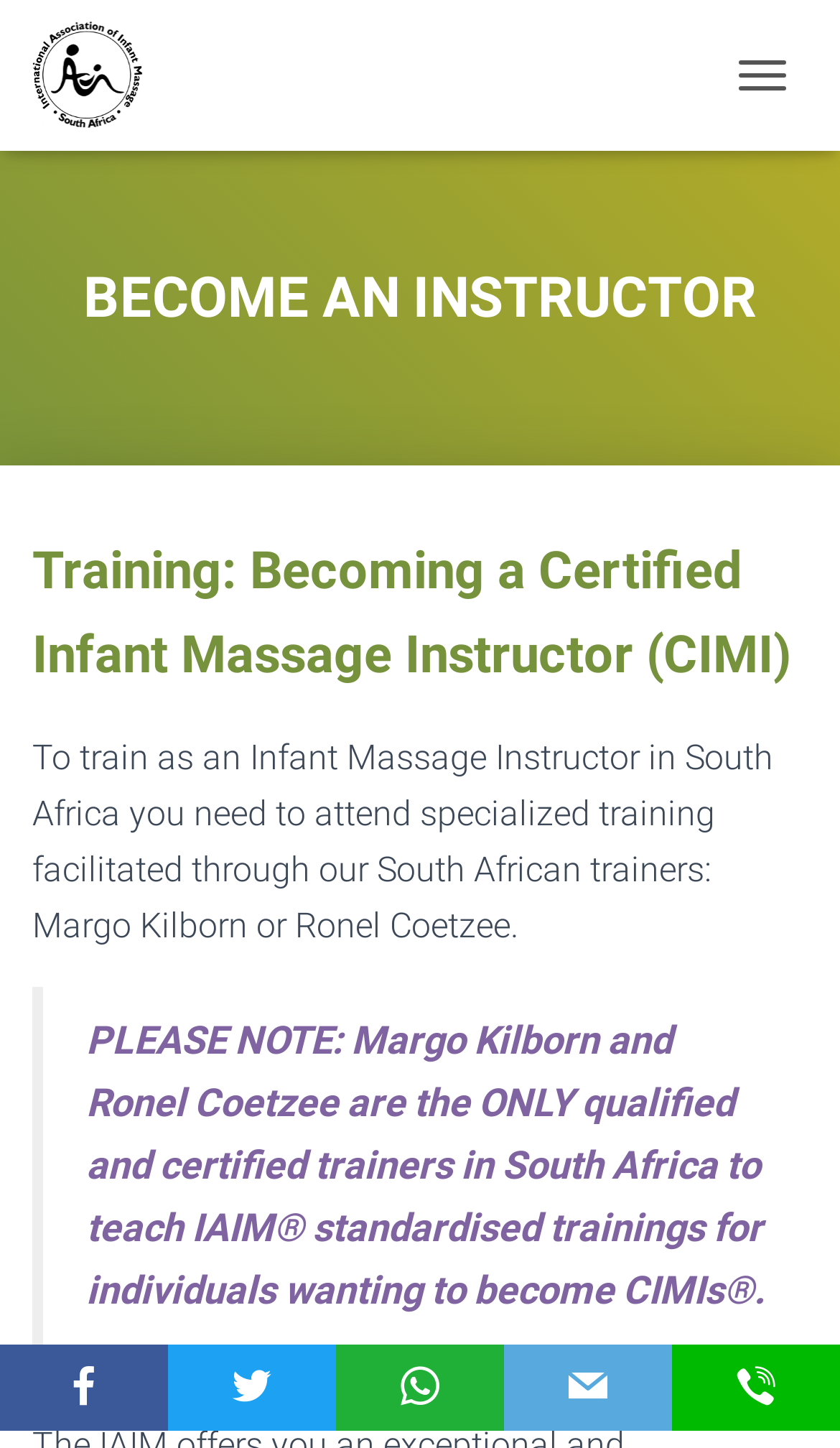What is the note mentioned in the blockquote section?
Give a detailed explanation using the information visible in the image.

The blockquote section on the webpage has a note that says 'PLEASE NOTE:' followed by a statement about Margo Kilborn and Ronel Coetzee being the only qualified and certified trainers in South Africa to teach IAIM standardised trainings.